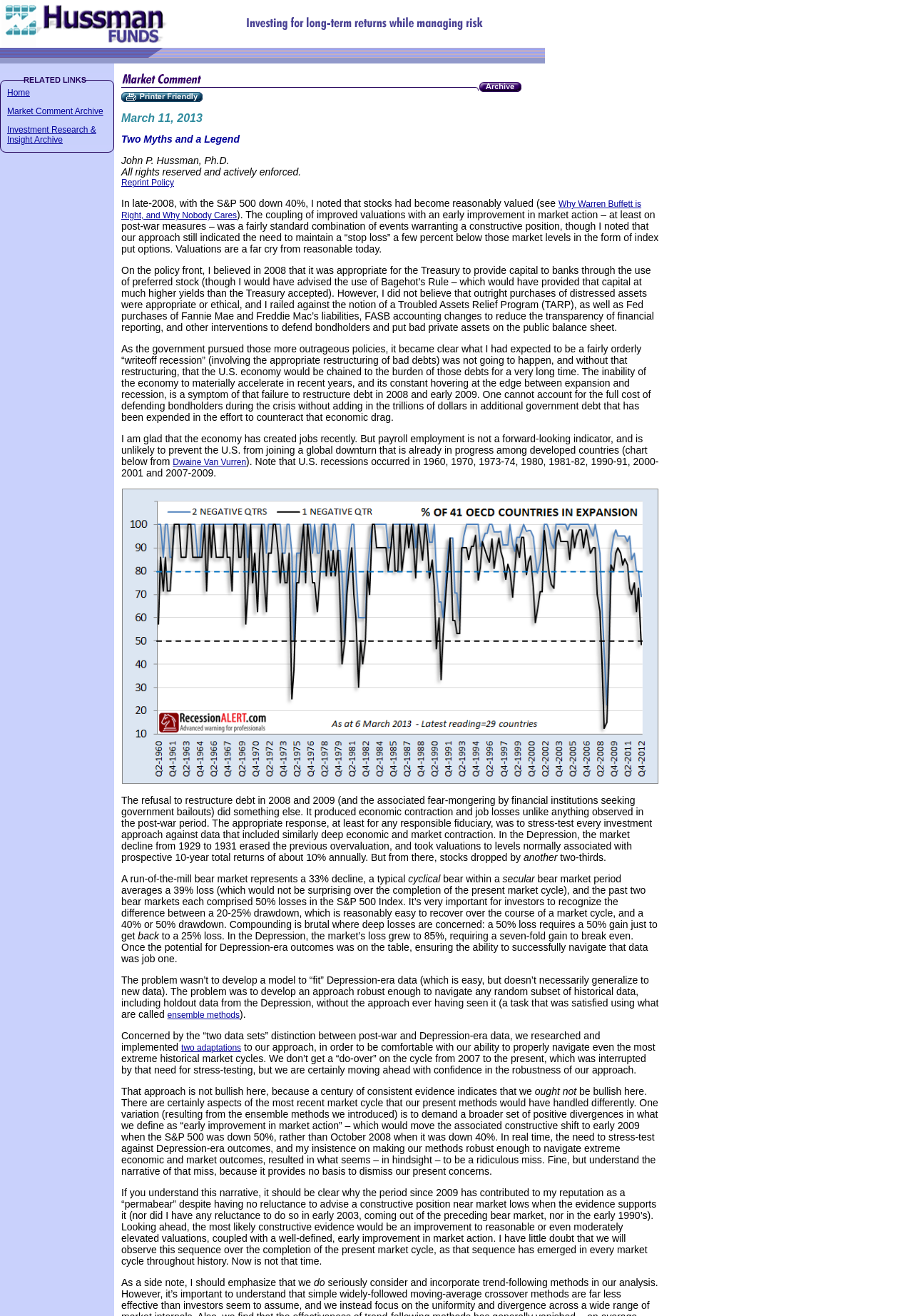Give a complete and precise description of the webpage's appearance.

The webpage is about Hussman Funds' weekly market comment, titled "Two Myths and a Legend" and dated March 11, 2013. At the top, there is a logo of Hussman Funds, which is an image with a link to the website. Below the logo, there is a horizontal line of images, followed by a table with several rows of images and links.

On the left side of the page, there is a navigation menu with links to "Home", "Market Comment Archive", and "Investment Research & Insight Archive". Below the navigation menu, there is a table with a title "Weekly Market Comment" and an image.

The main content of the page is an article written by John P. Hussman, Ph.D. The article discusses the author's views on the stock market and economy, including his opinions on valuations, market action, and government policies. The article is divided into several paragraphs, with links to other articles and references to charts and data.

Throughout the article, there are several images, including charts and graphs, which are not explicitly described. The article also includes a reprint policy and a copyright notice at the bottom. Overall, the webpage has a simple and organized layout, with a focus on presenting the author's market commentary and analysis.